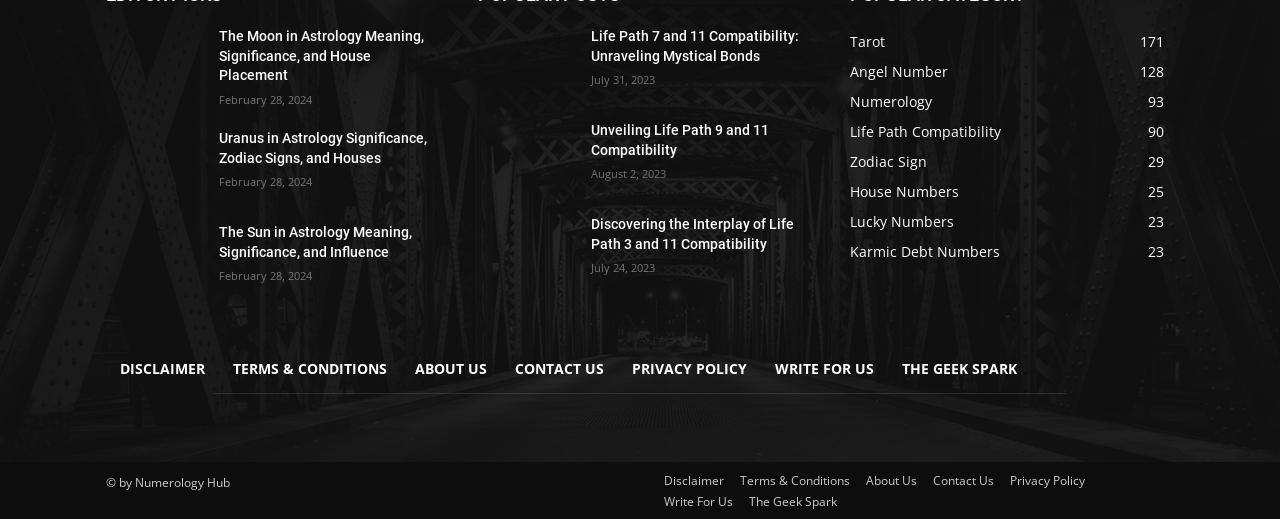Please specify the bounding box coordinates of the region to click in order to perform the following instruction: "Discover Life Path 7 and 11 Compatibility".

[0.462, 0.051, 0.627, 0.126]